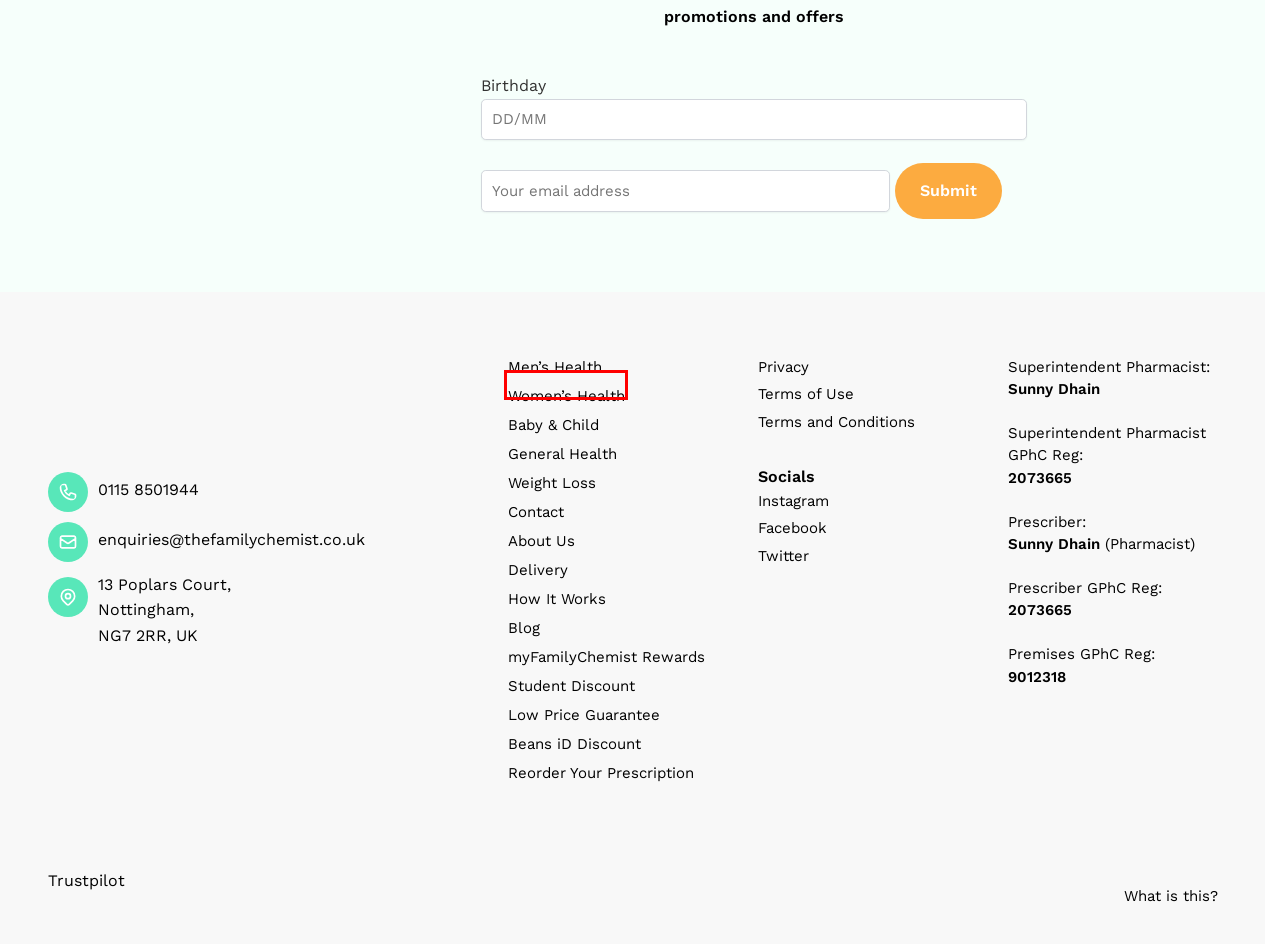Given a screenshot of a webpage with a red bounding box, please pick the webpage description that best fits the new webpage after clicking the element inside the bounding box. Here are the candidates:
A. Blog | Online Pharmacy - Tips, New & Advice | The Family Chemist
B. Contact Our UK Online Pharmacy | The Family Chemist
C. Providing services online | General Pharmaceutical Council
D. 15% Student Discount | Online Pharmacy | The Family Chemist
E. How It Works | The Family Chemist | 5* Online Pharmacy
F. Women's Health Tablets & Treatments UK | The Family Chemist
G. Student Discount | The Family Chemist | 5* Rated Online Pharmacy
H. Terms of Use - The Family Chemist

F